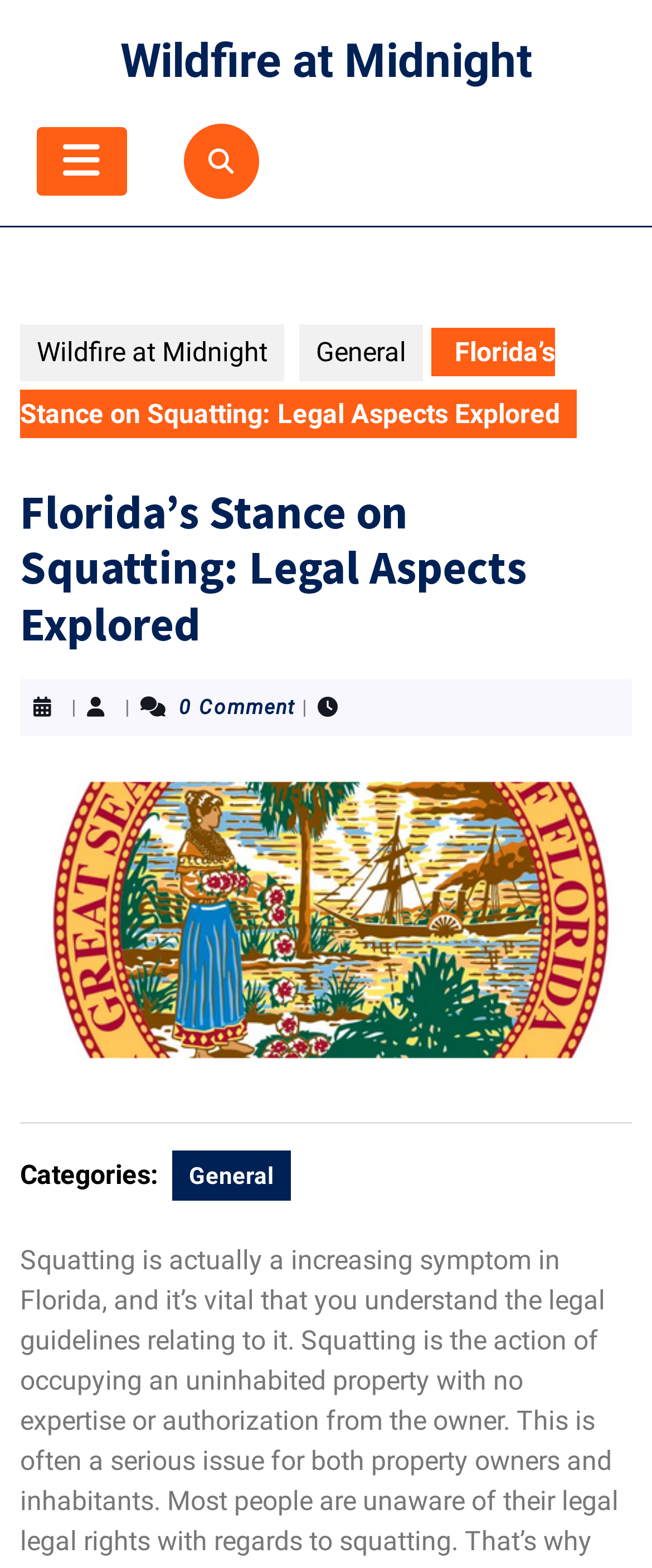Using the element description: "(702 – 910 – 4500)", determine the bounding box coordinates for the specified UI element. The coordinates should be four float numbers between 0 and 1, [left, top, right, bottom].

None